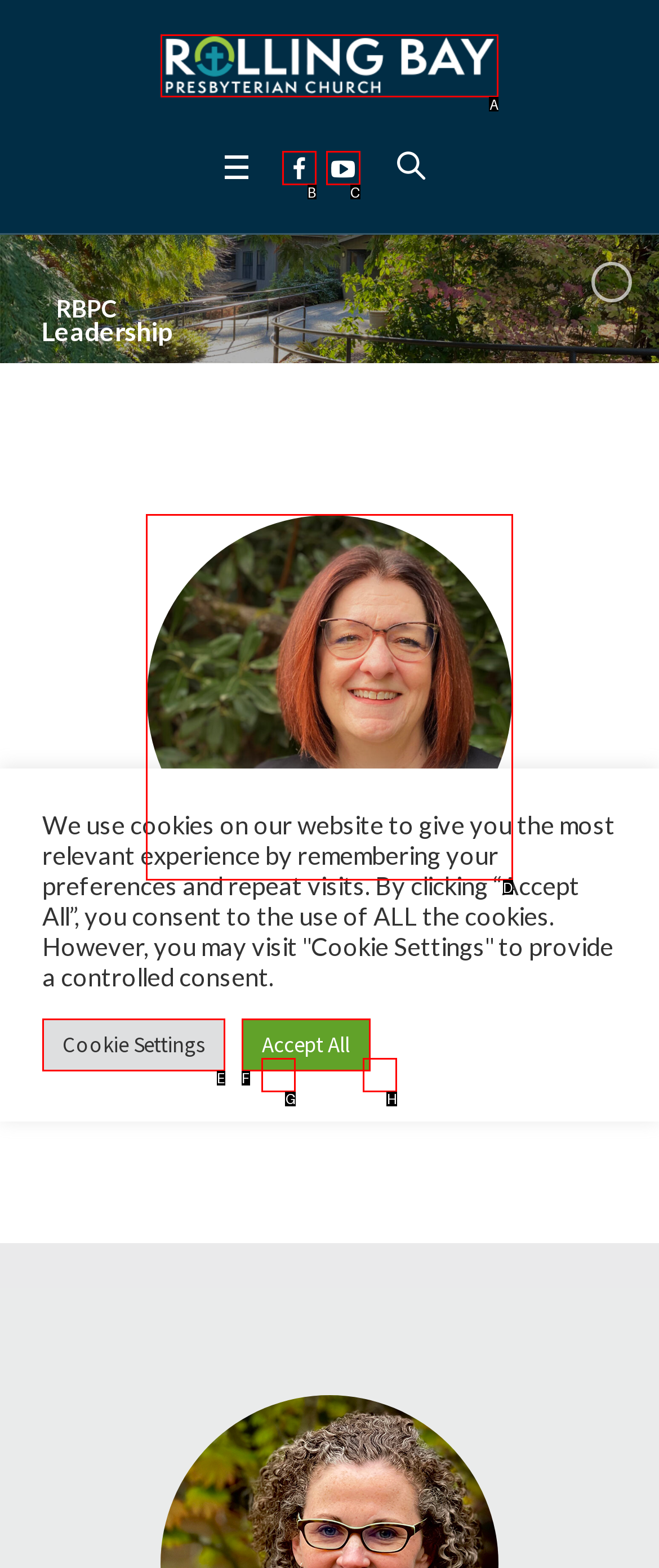Select the appropriate HTML element to click for the following task: Click the link to Rolling Bay Presbyterian Church
Answer with the letter of the selected option from the given choices directly.

A